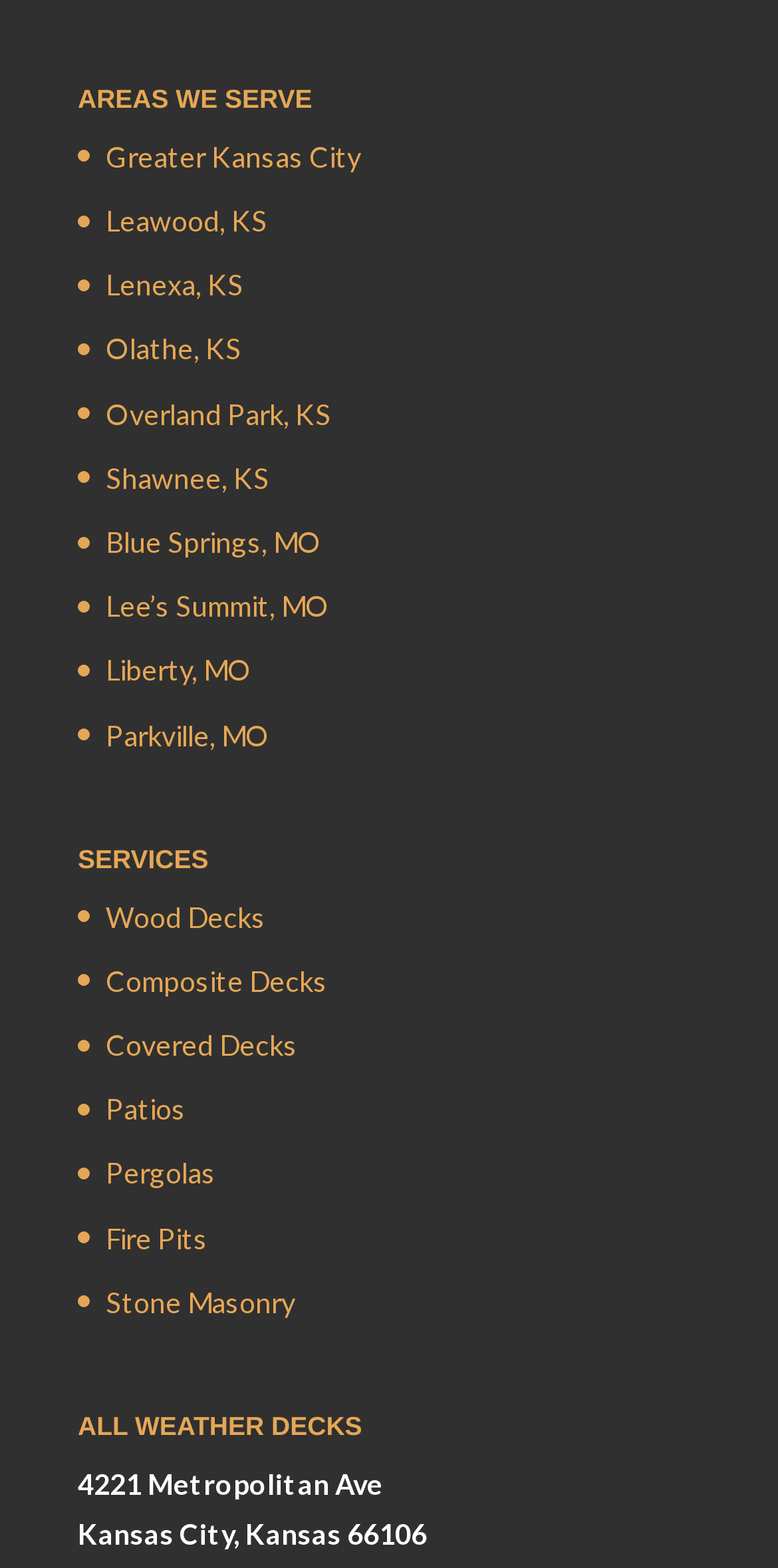Identify the bounding box for the element characterized by the following description: "Pergolas".

[0.136, 0.737, 0.277, 0.759]